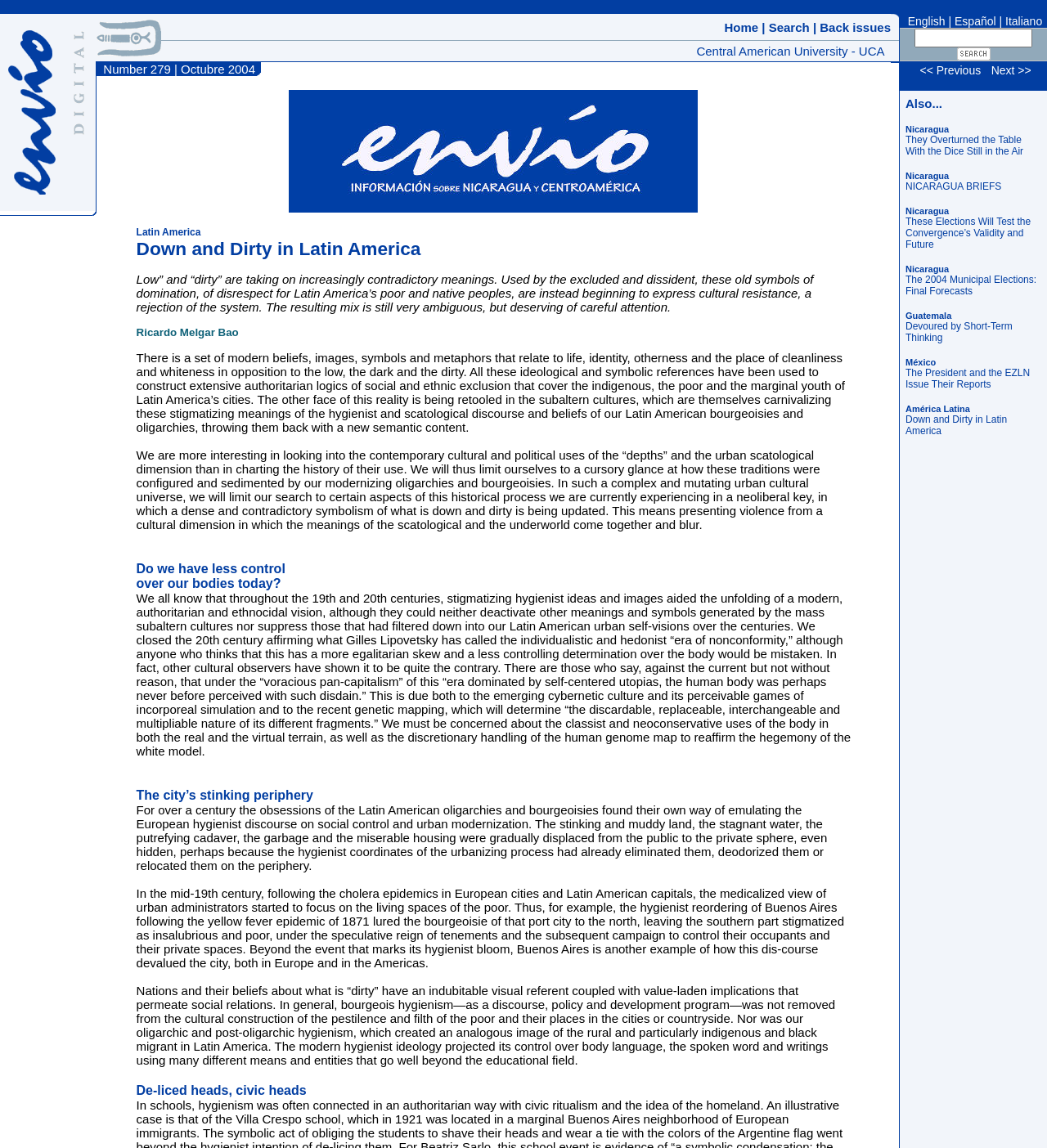Please find the bounding box coordinates of the element that must be clicked to perform the given instruction: "Click on the 'Envío' link". The coordinates should be four float numbers from 0 to 1, i.e., [left, top, right, bottom].

[0.008, 0.167, 0.053, 0.179]